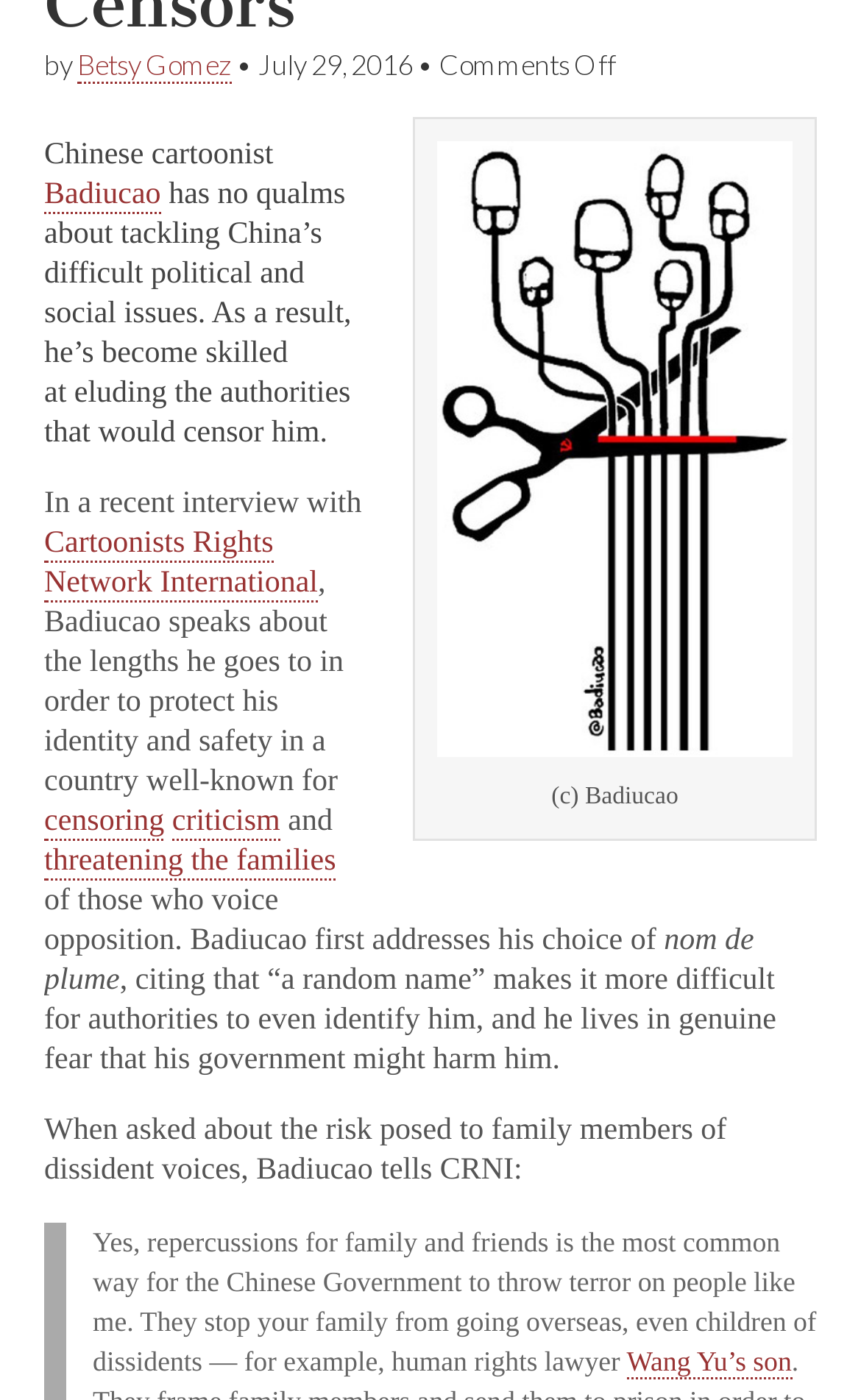What is the topic of the article?
With the help of the image, please provide a detailed response to the question.

The topic of the article is about Chinese cartoonist Badiucao, as mentioned in the title and throughout the article. The article discusses Badiucao's experiences and struggles as a cartoonist in China.